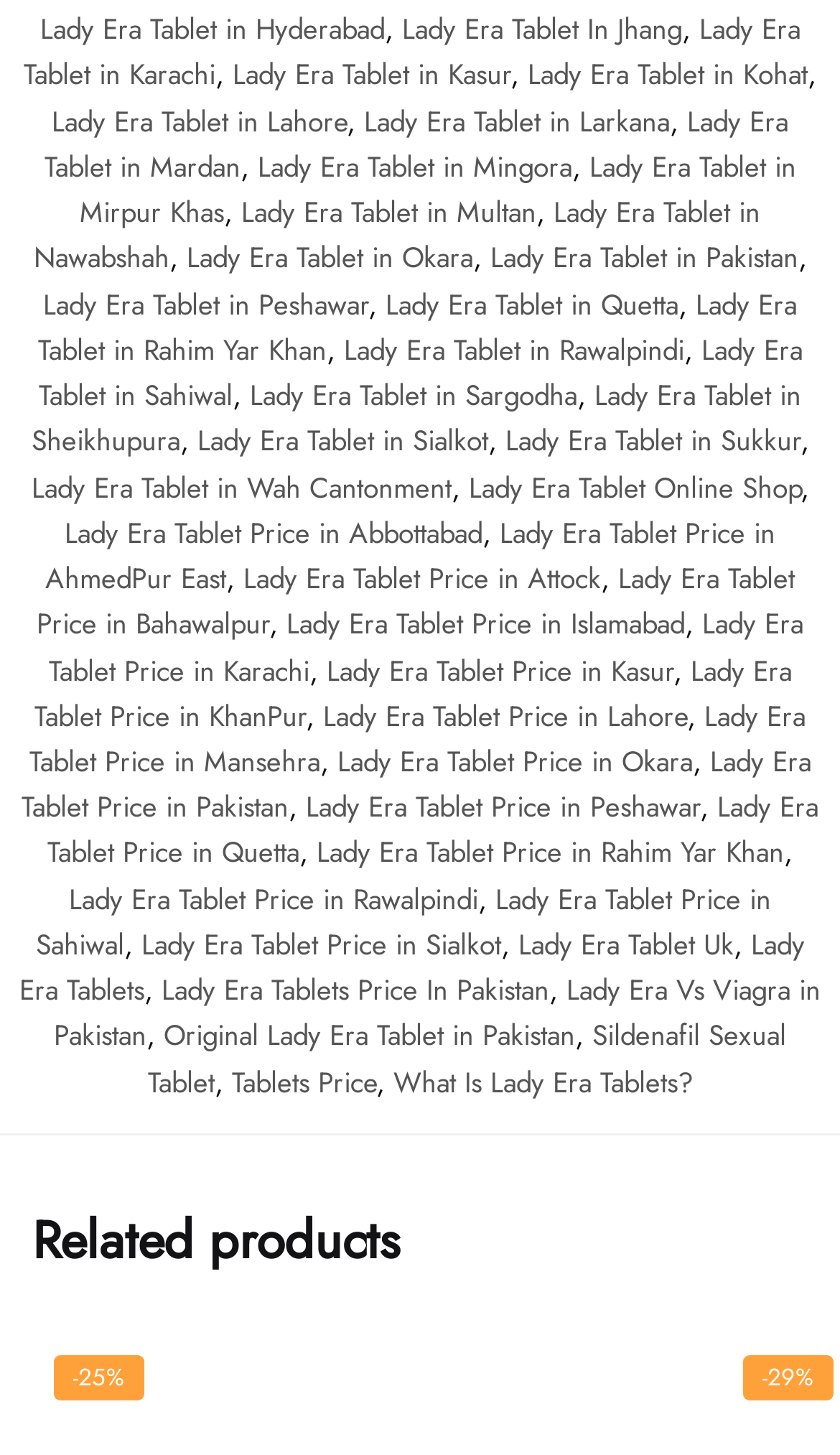What is the price of Lady Era?
Relying on the image, give a concise answer in one word or a brief phrase.

Varies